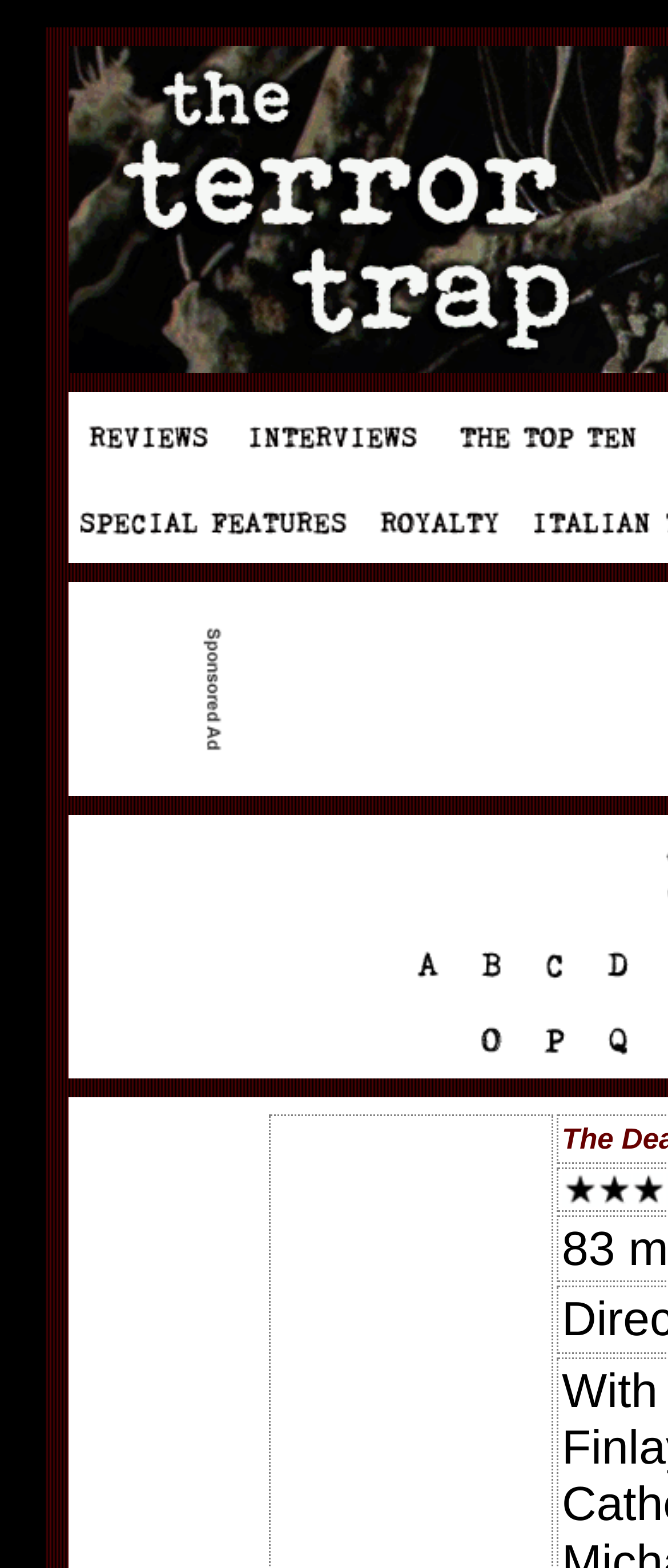Please identify the bounding box coordinates of the element's region that needs to be clicked to fulfill the following instruction: "view the image". The bounding box coordinates should consist of four float numbers between 0 and 1, i.e., [left, top, right, bottom].

[0.303, 0.39, 0.336, 0.489]